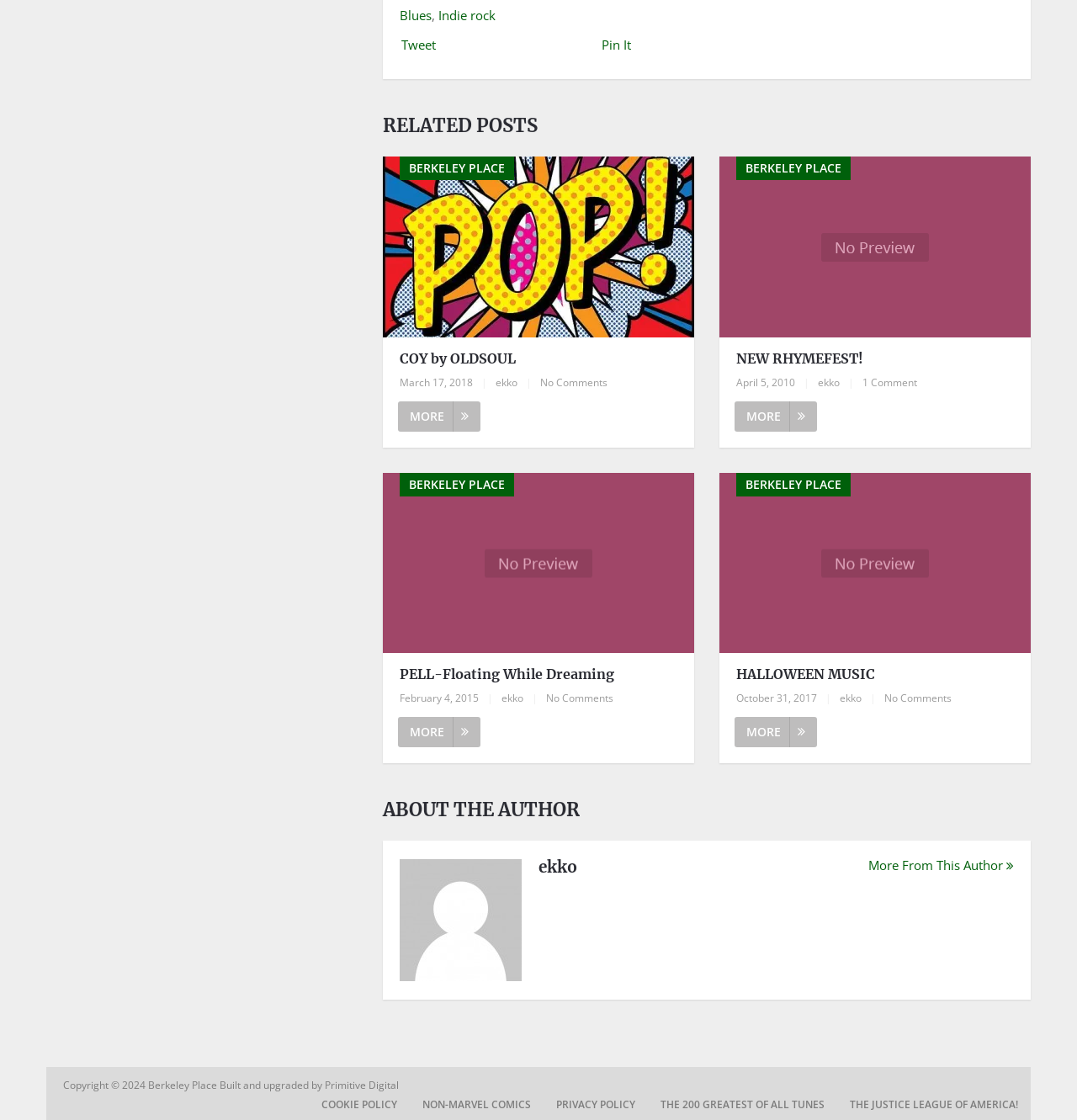Kindly determine the bounding box coordinates for the area that needs to be clicked to execute this instruction: "Read the 'RELATED POSTS' heading".

[0.356, 0.1, 0.957, 0.124]